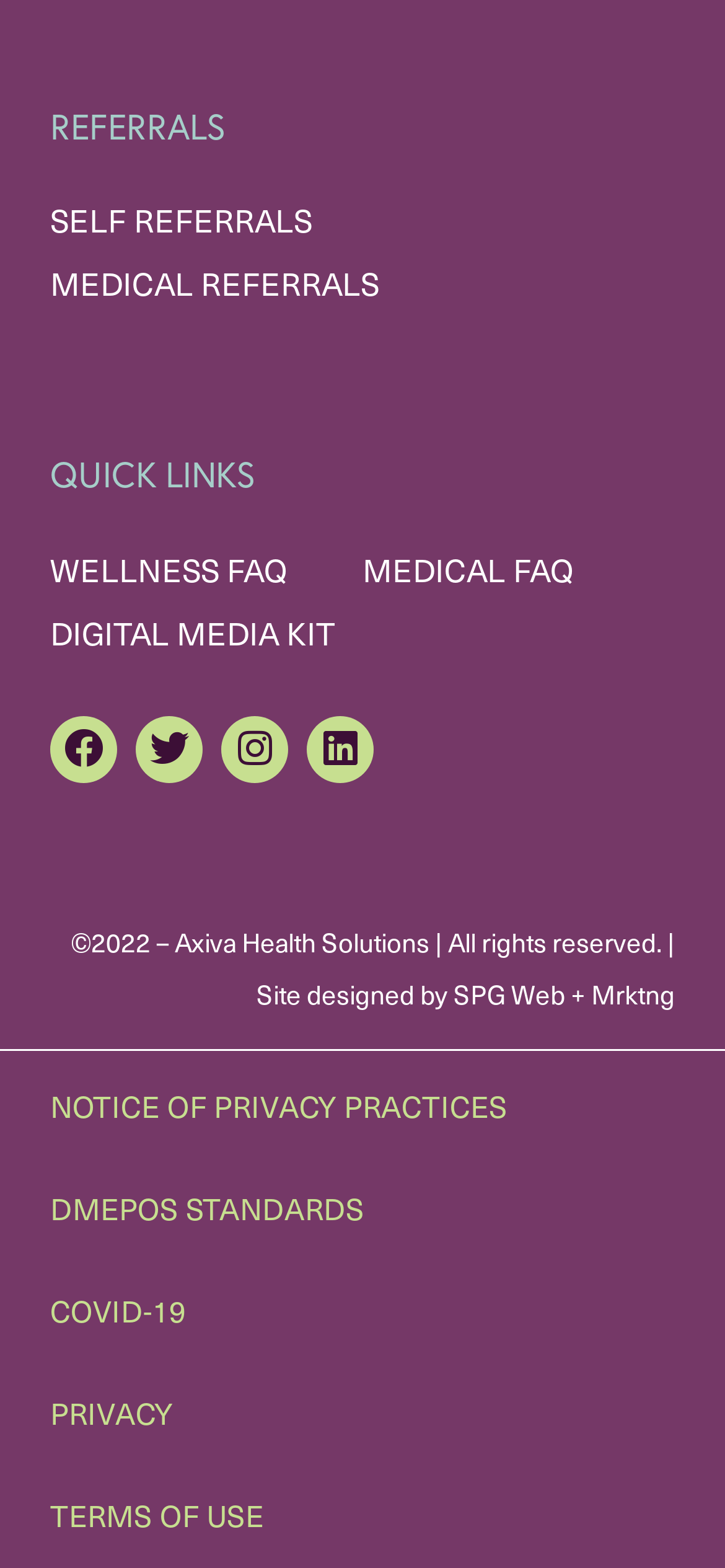Identify the bounding box coordinates for the region of the element that should be clicked to carry out the instruction: "Click on SELF REFERRALS". The bounding box coordinates should be four float numbers between 0 and 1, i.e., [left, top, right, bottom].

[0.069, 0.125, 0.431, 0.156]